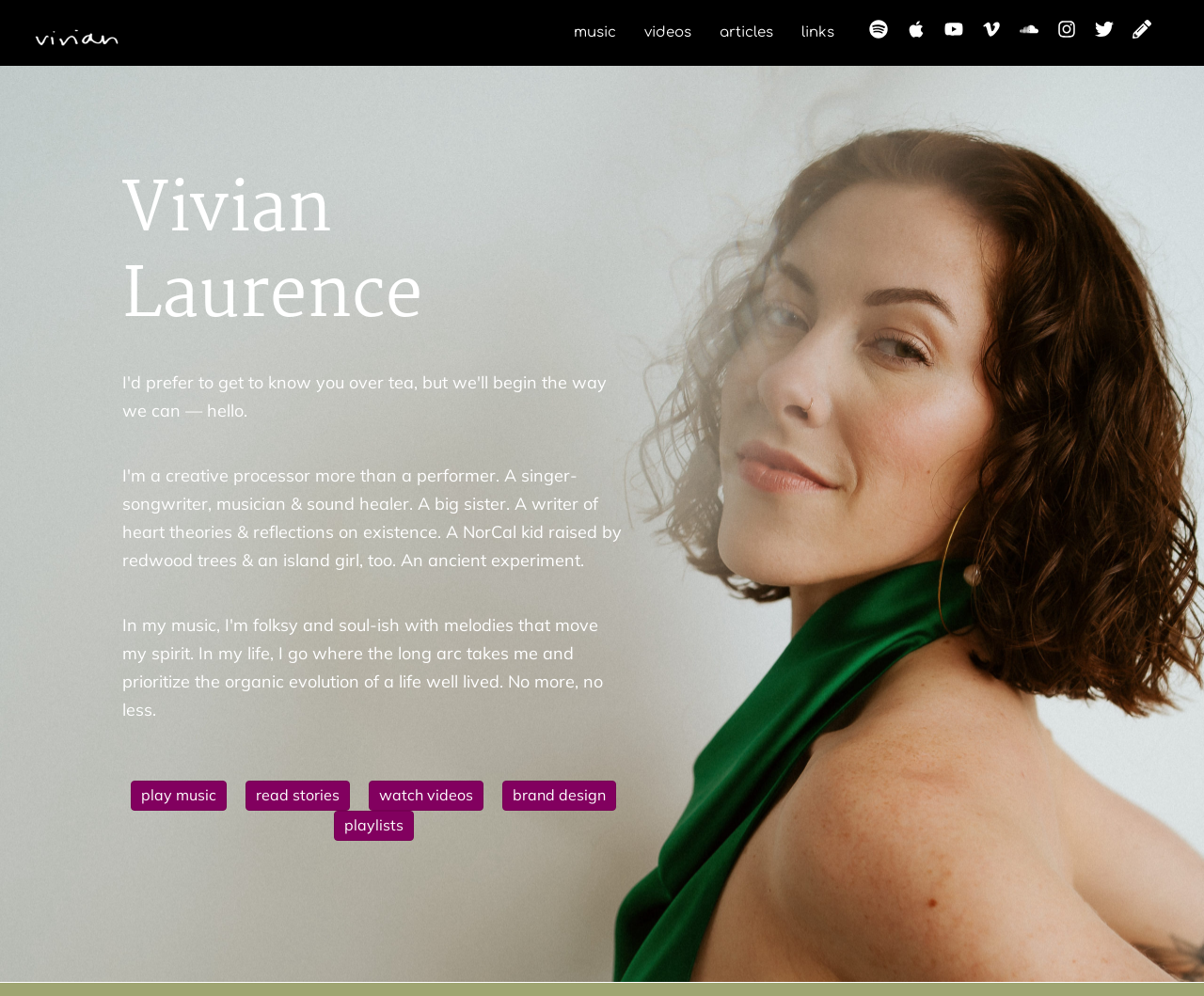Can you find the bounding box coordinates for the element that needs to be clicked to execute this instruction: "Open Vivian Laurence's Spotify page"? The coordinates should be given as four float numbers between 0 and 1, i.e., [left, top, right, bottom].

[0.722, 0.019, 0.75, 0.038]